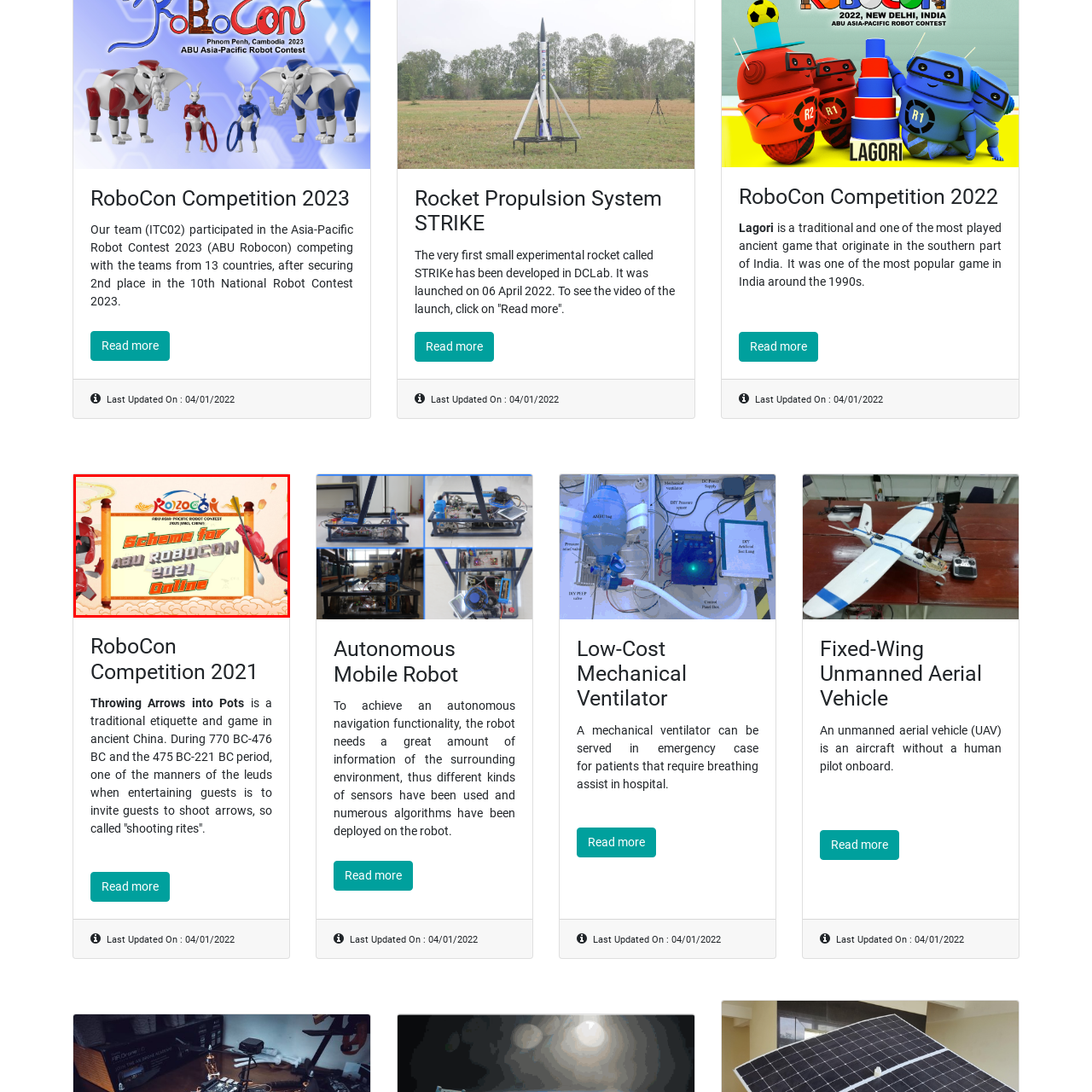What is the format of the event?
Focus on the image bounded by the red box and reply with a one-word or phrase answer.

Online